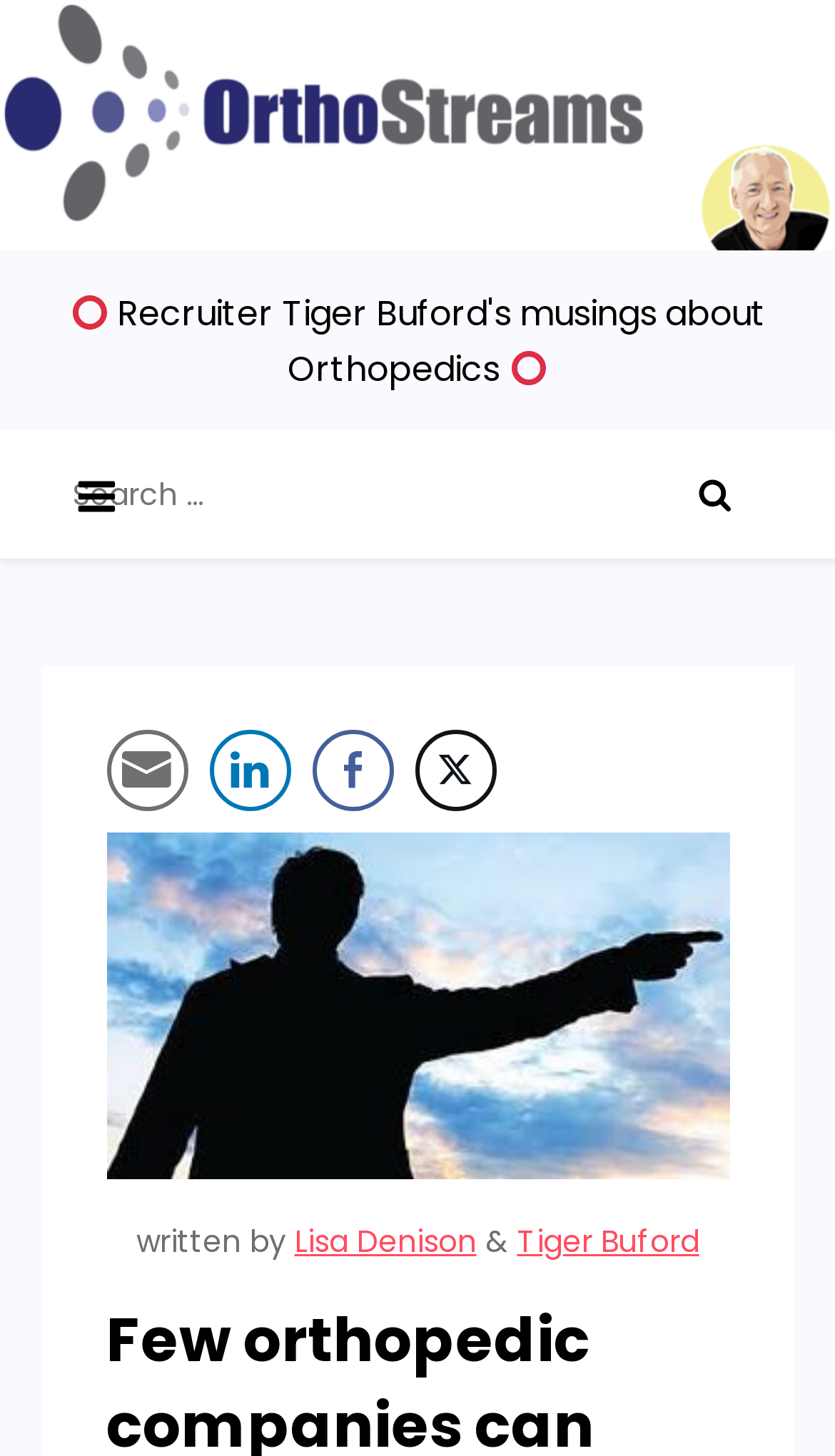Please identify the bounding box coordinates of the clickable region that I should interact with to perform the following instruction: "Click the search button". The coordinates should be expressed as four float numbers between 0 and 1, i.e., [left, top, right, bottom].

[0.79, 0.295, 0.923, 0.384]